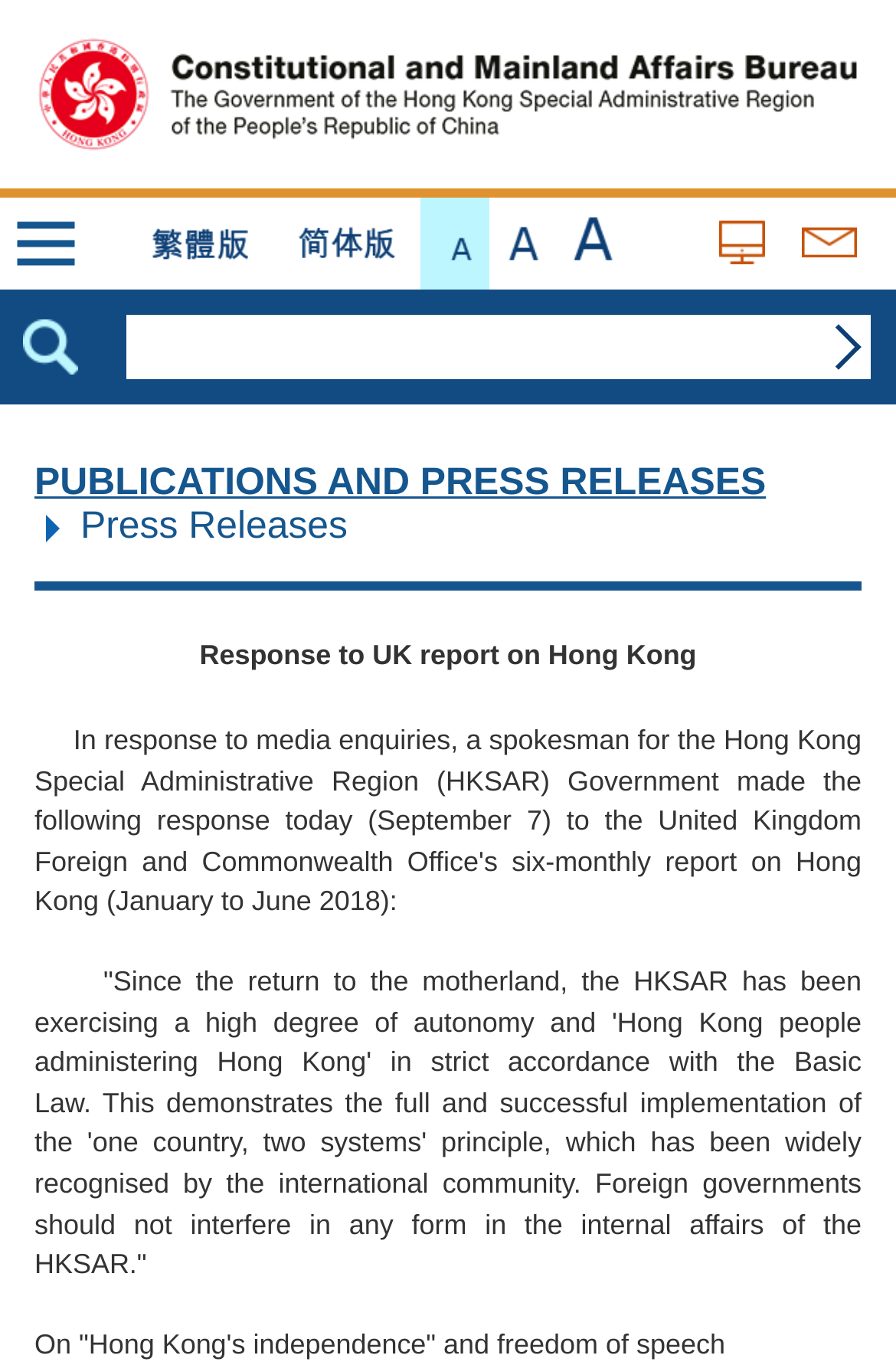Find the bounding box coordinates of the clickable area that will achieve the following instruction: "View press release about UK report on Hong Kong".

[0.038, 0.466, 0.962, 0.529]